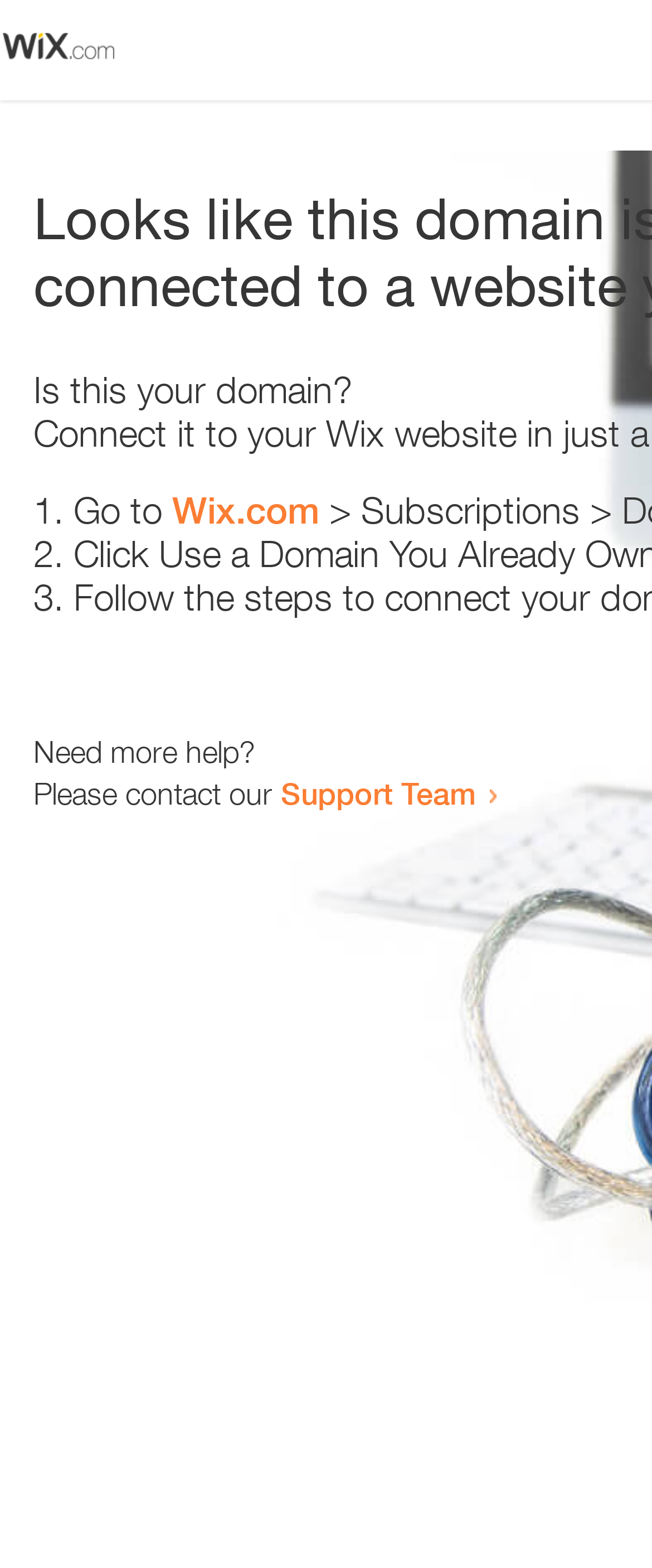Locate the bounding box coordinates of the UI element described by: "Support Team". Provide the coordinates as four float numbers between 0 and 1, formatted as [left, top, right, bottom].

[0.431, 0.494, 0.731, 0.517]